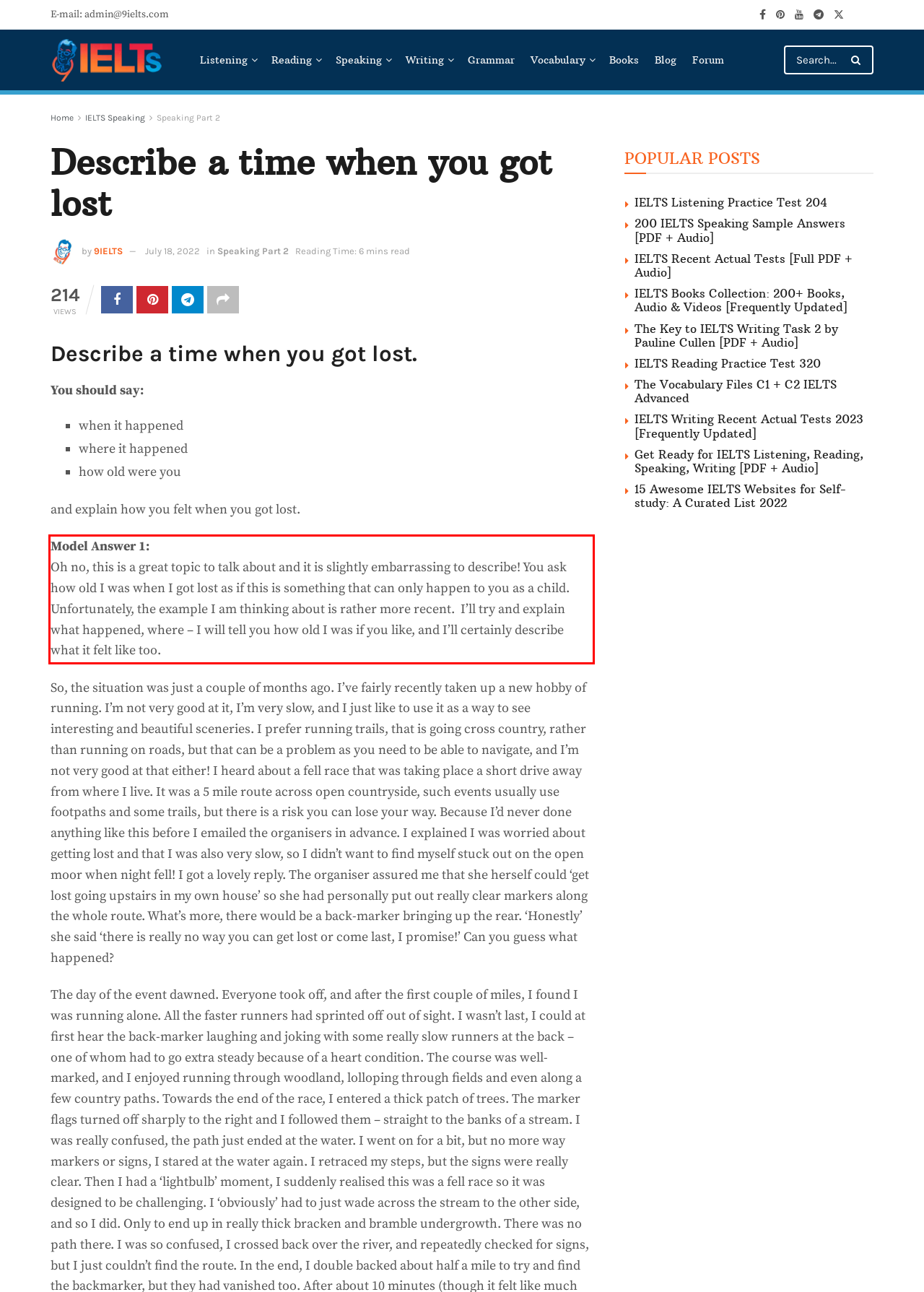The screenshot provided shows a webpage with a red bounding box. Apply OCR to the text within this red bounding box and provide the extracted content.

Model Answer 1: Oh no, this is a great topic to talk about and it is slightly embarrassing to describe! You ask how old I was when I got lost as if this is something that can only happen to you as a child. Unfortunately, the example I am thinking about is rather more recent. I’ll try and explain what happened, where – I will tell you how old I was if you like, and I’ll certainly describe what it felt like too.